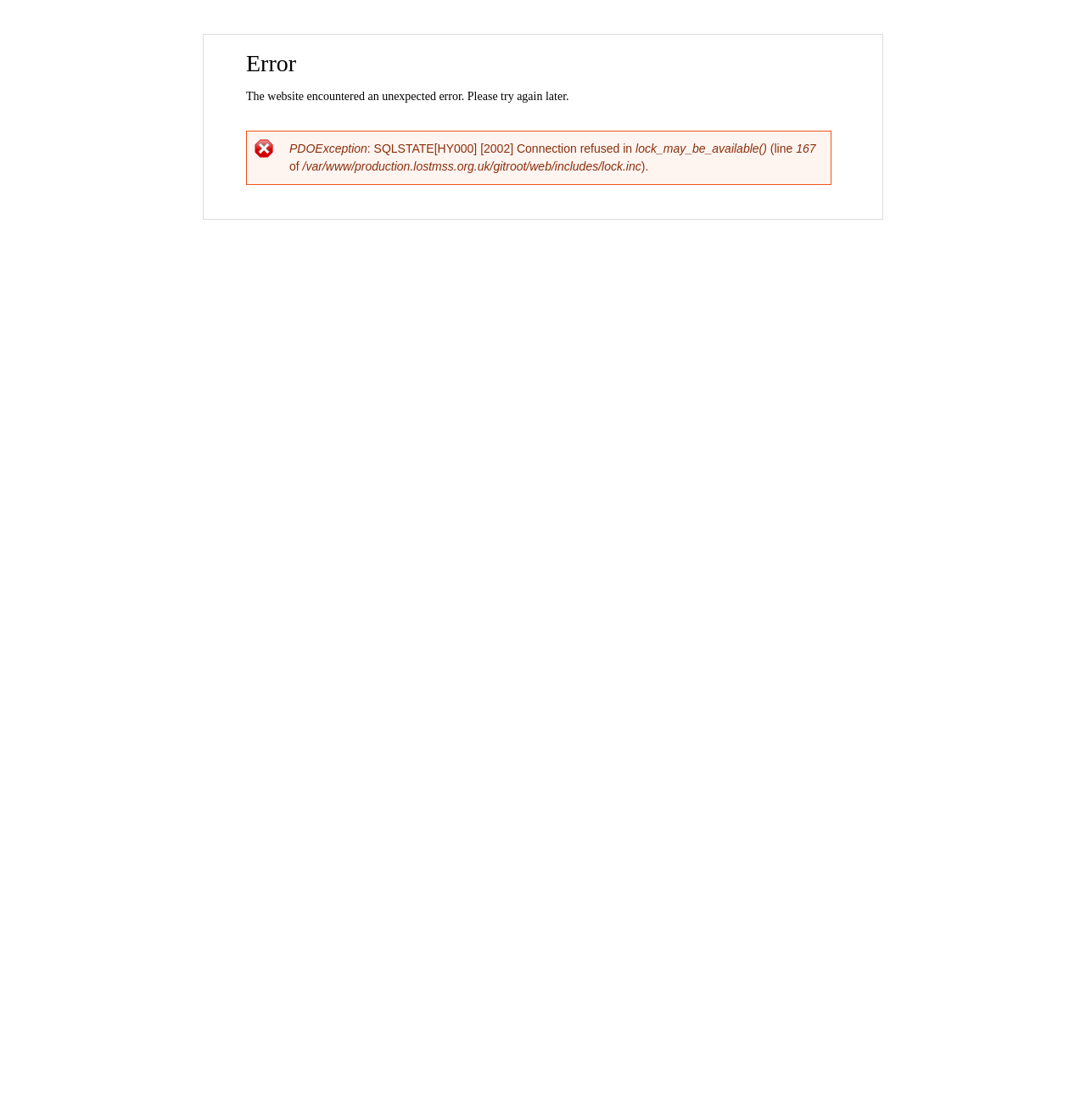Please reply to the following question with a single word or a short phrase:
What is the purpose of the 'Skip to main content' link?

To bypass navigation and go directly to main content